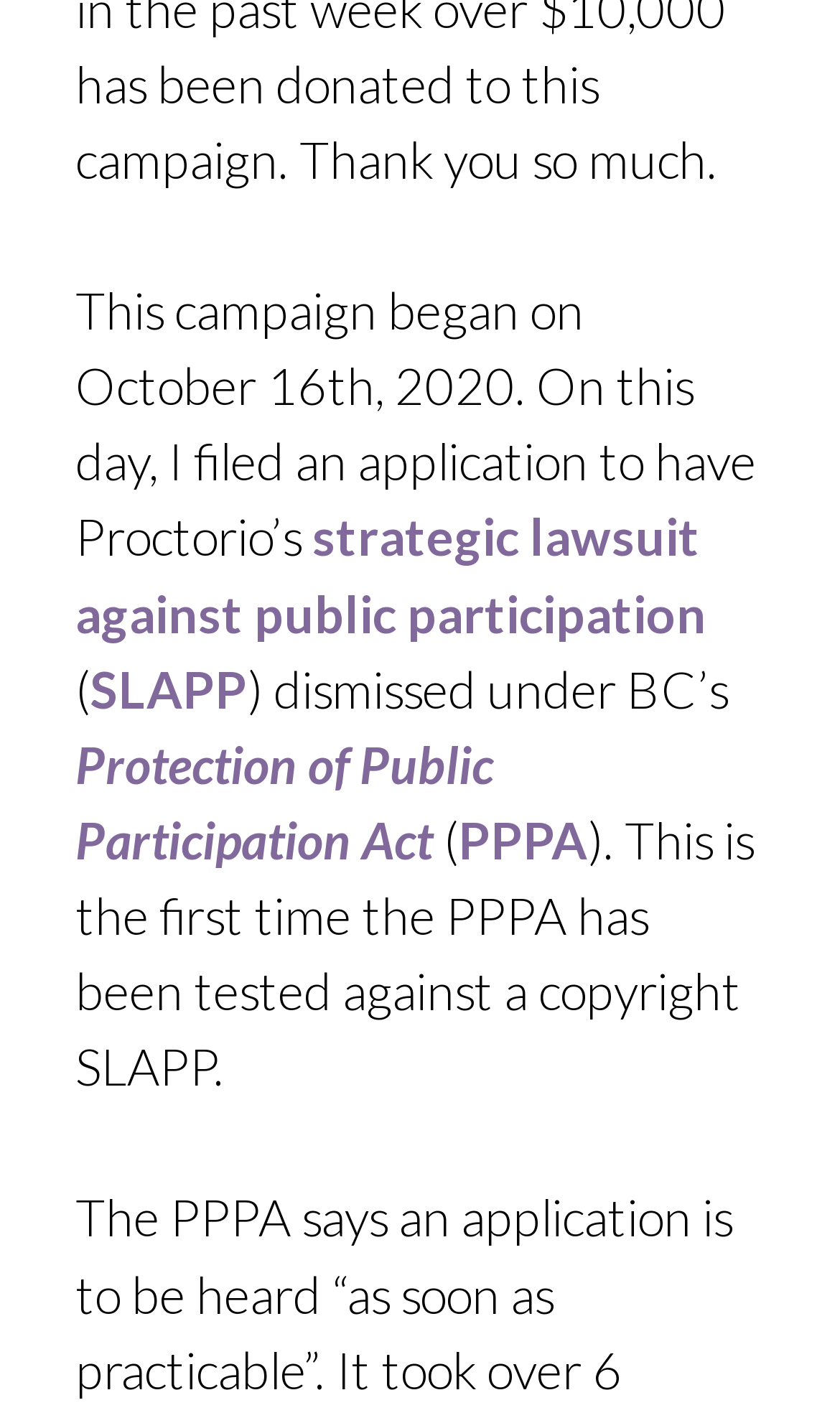Answer succinctly with a single word or phrase:
What is PPPA?

Protection of Public Participation Act